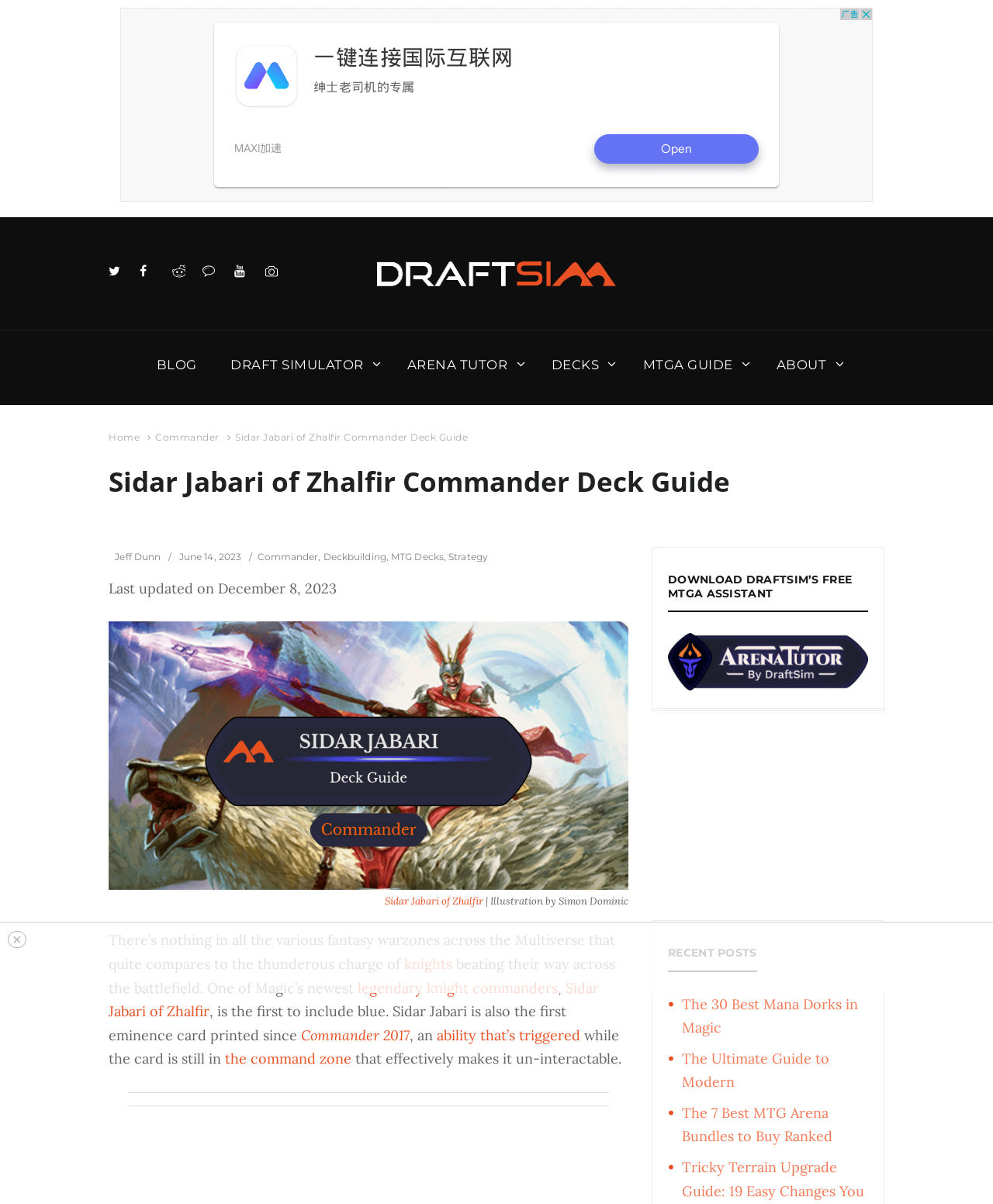Determine the bounding box coordinates of the clickable area required to perform the following instruction: "Click the 'LOGIN' link". The coordinates should be represented as four float numbers between 0 and 1: [left, top, right, bottom].

[0.477, 0.332, 0.523, 0.389]